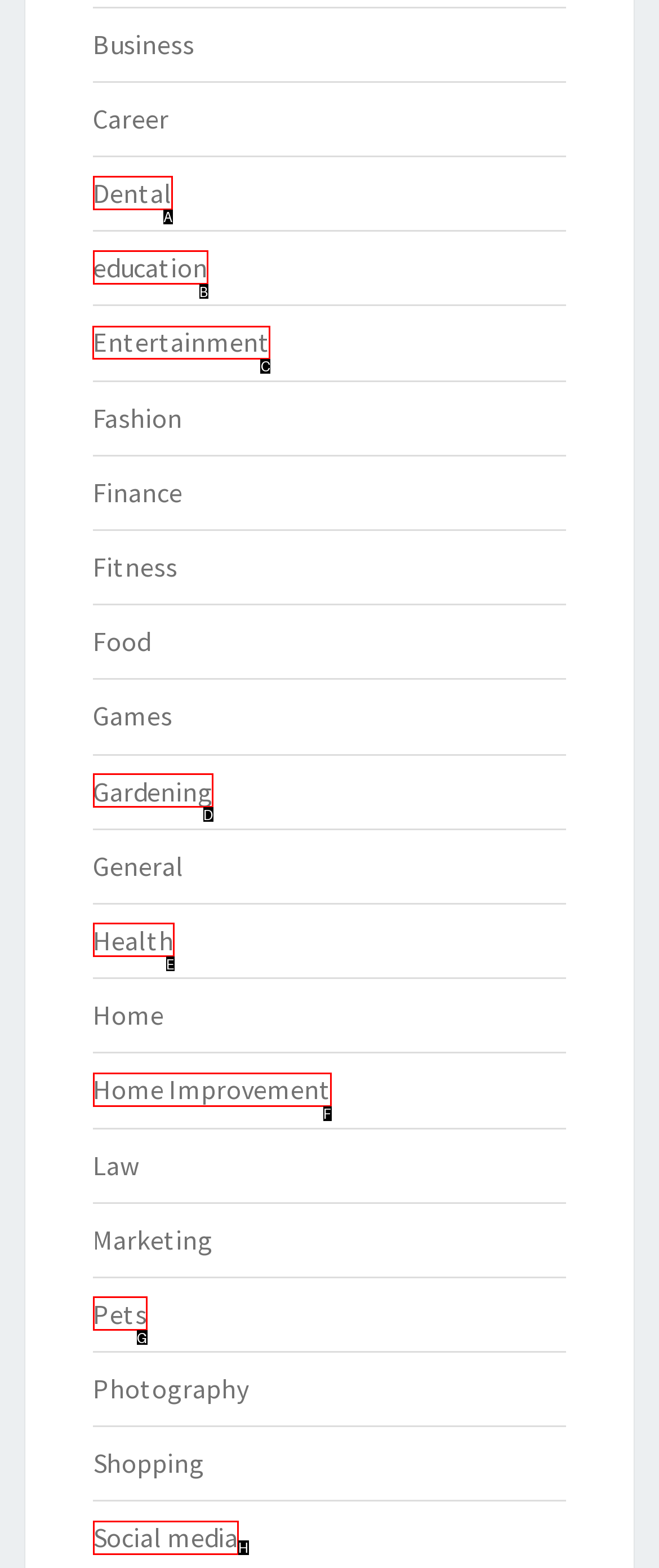Determine the letter of the element to click to accomplish this task: View Entertainment. Respond with the letter.

C